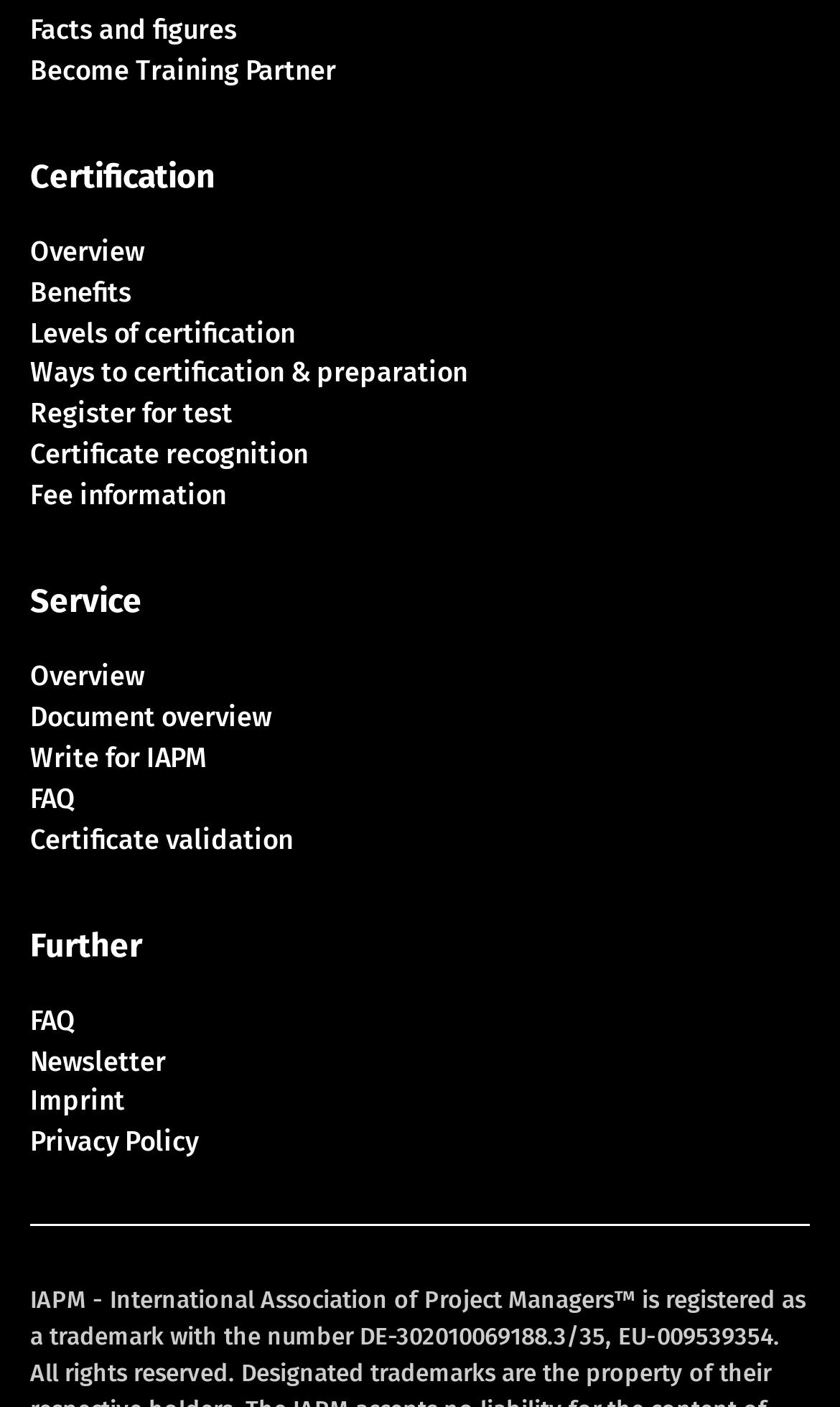Specify the bounding box coordinates of the region I need to click to perform the following instruction: "Subscribe to the newsletter". The coordinates must be four float numbers in the range of 0 to 1, i.e., [left, top, right, bottom].

[0.036, 0.742, 0.197, 0.765]